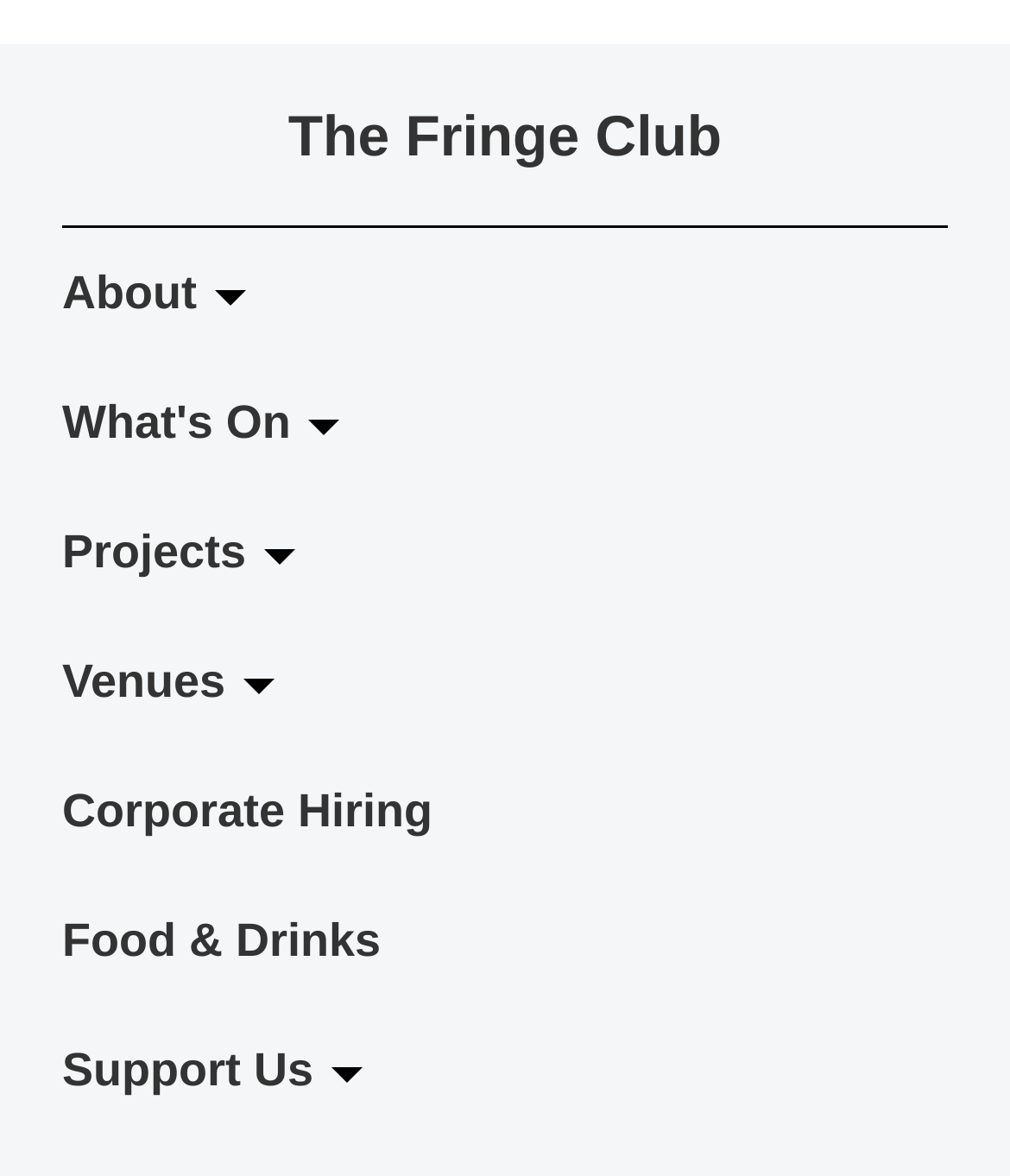Locate the bounding box coordinates of the element that should be clicked to fulfill the instruction: "learn about Corporate Hiring".

[0.062, 0.635, 0.938, 0.745]